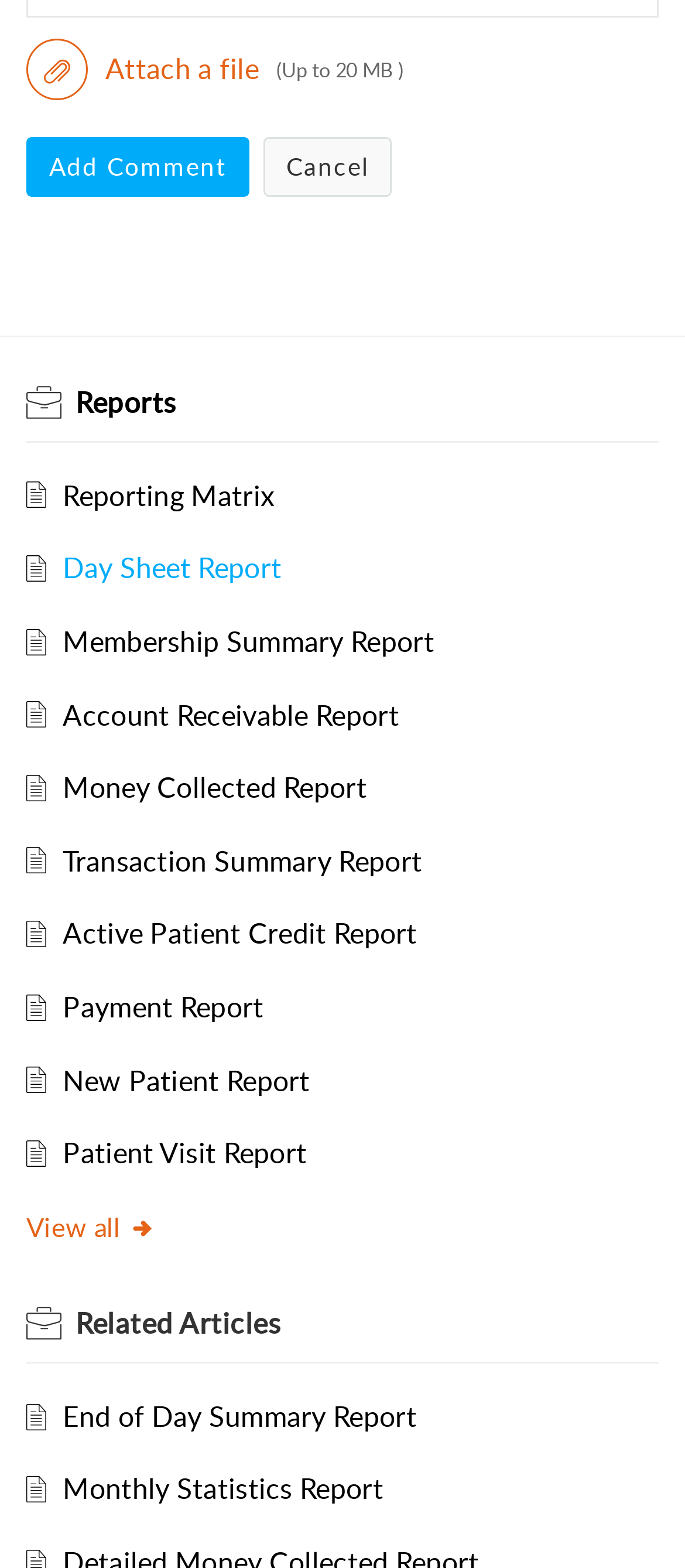Please provide a comprehensive response to the question based on the details in the image: What is the maximum file size that can be attached?

The question can be answered by looking at the label text 'Attach a file' and the static text '(Up to 20 MB )' which is located nearby, indicating that the maximum file size that can be attached is 20 MB.